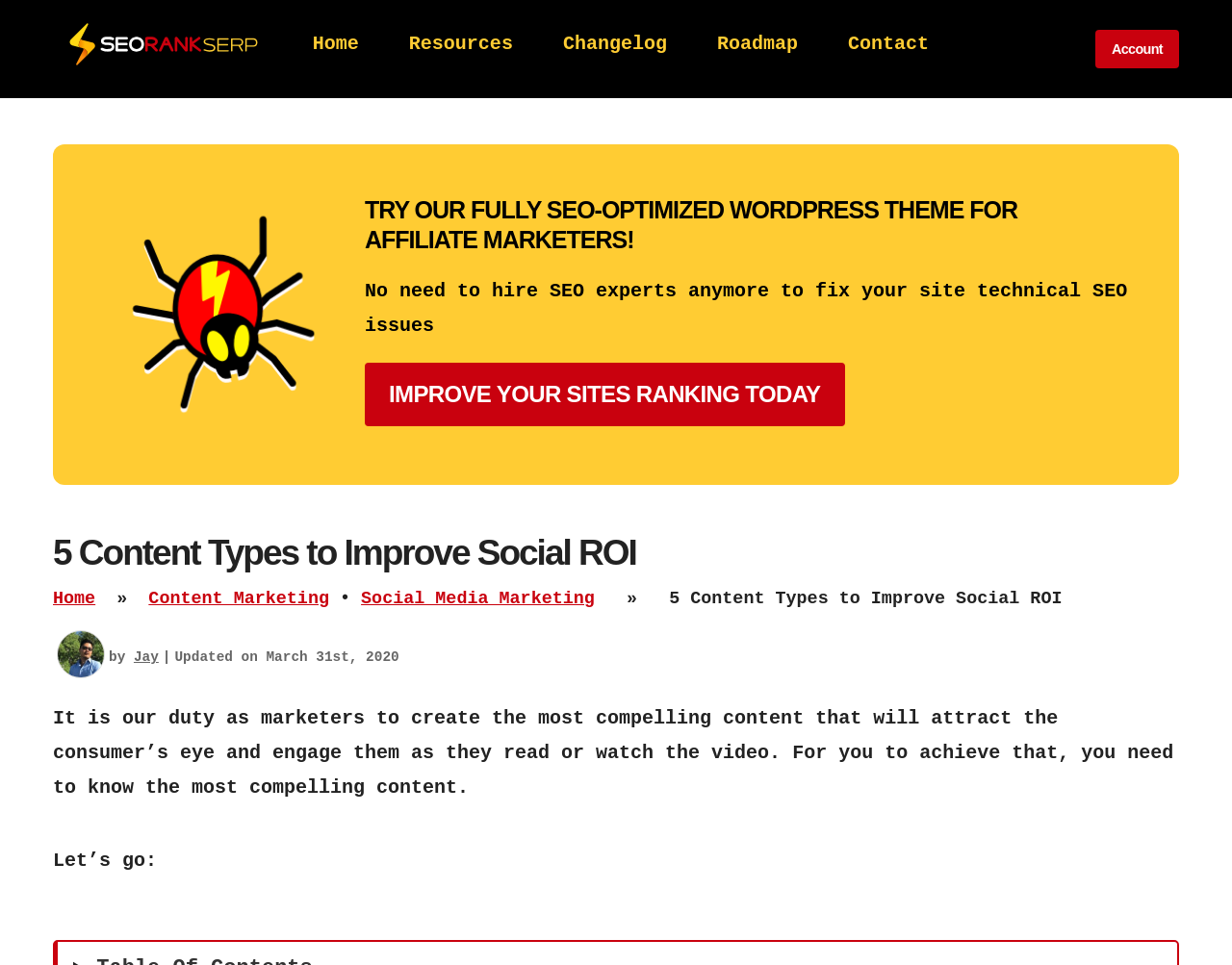Identify the bounding box of the HTML element described as: "alt="SEO RANK SERP"".

[0.055, 0.062, 0.211, 0.079]